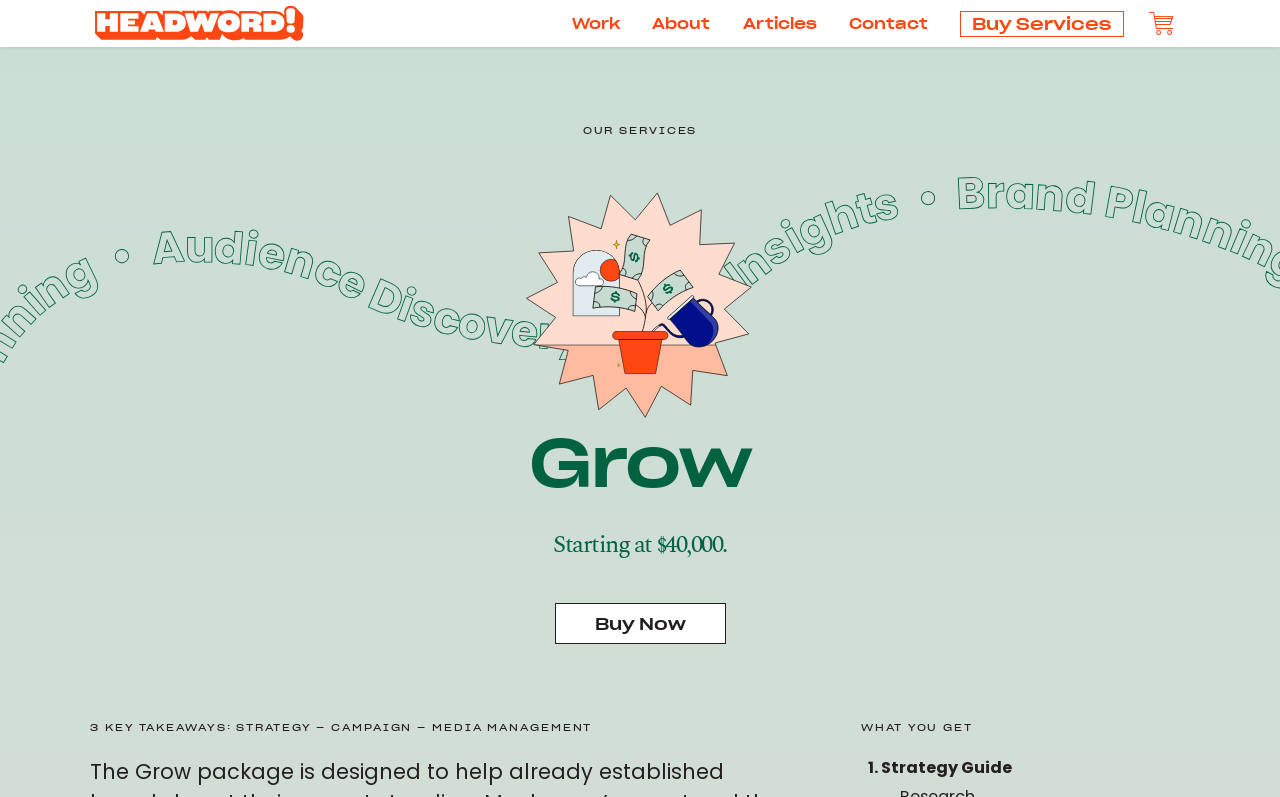Using details from the image, please answer the following question comprehensively:
What is the icon next to the 'Cart' link?

I found the answer by looking at the link that says 'Cart', where I saw an icon represented by the Unicode character ''.